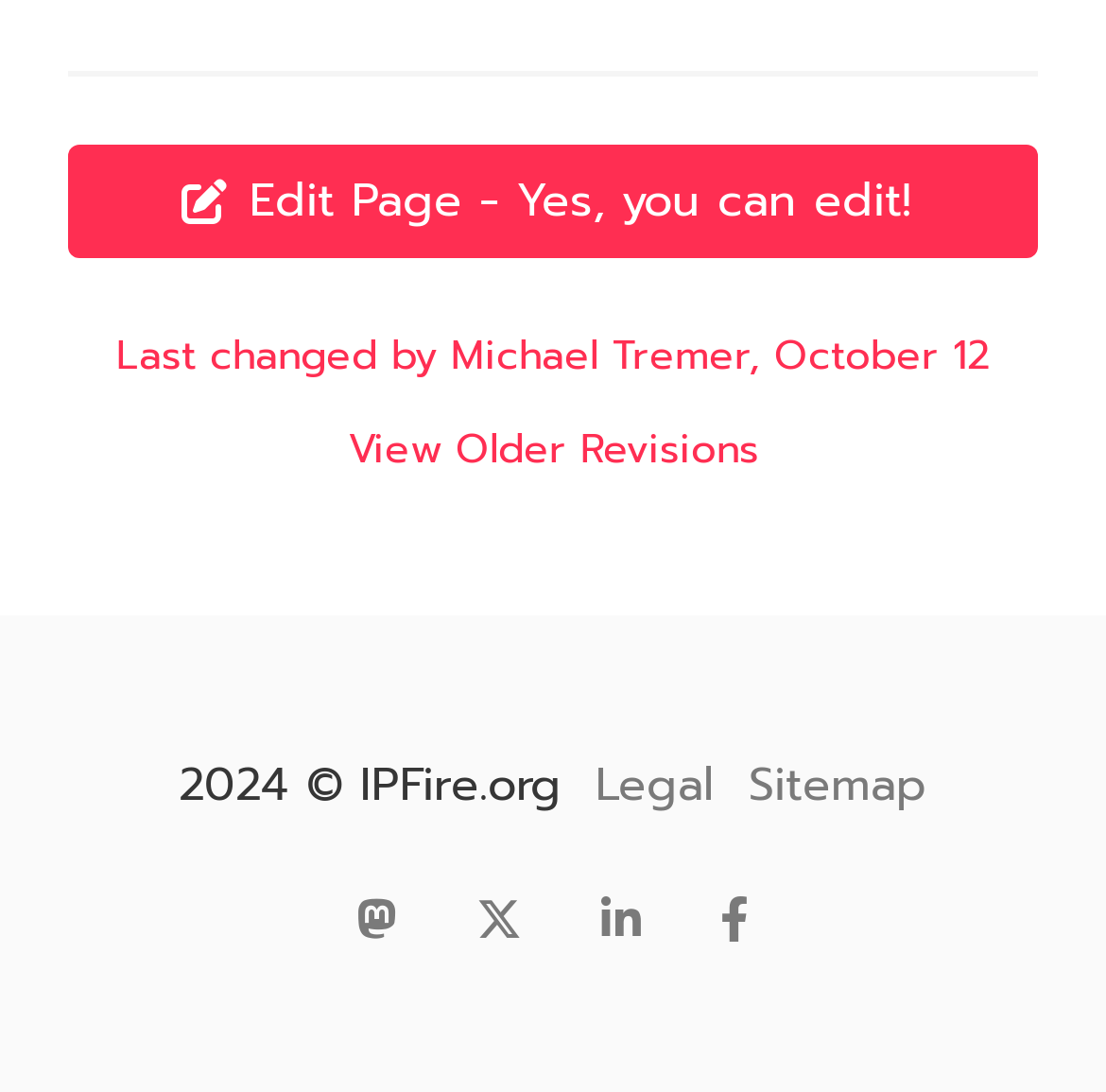Can you pinpoint the bounding box coordinates for the clickable element required for this instruction: "View sitemap"? The coordinates should be four float numbers between 0 and 1, i.e., [left, top, right, bottom].

[0.677, 0.689, 0.838, 0.752]